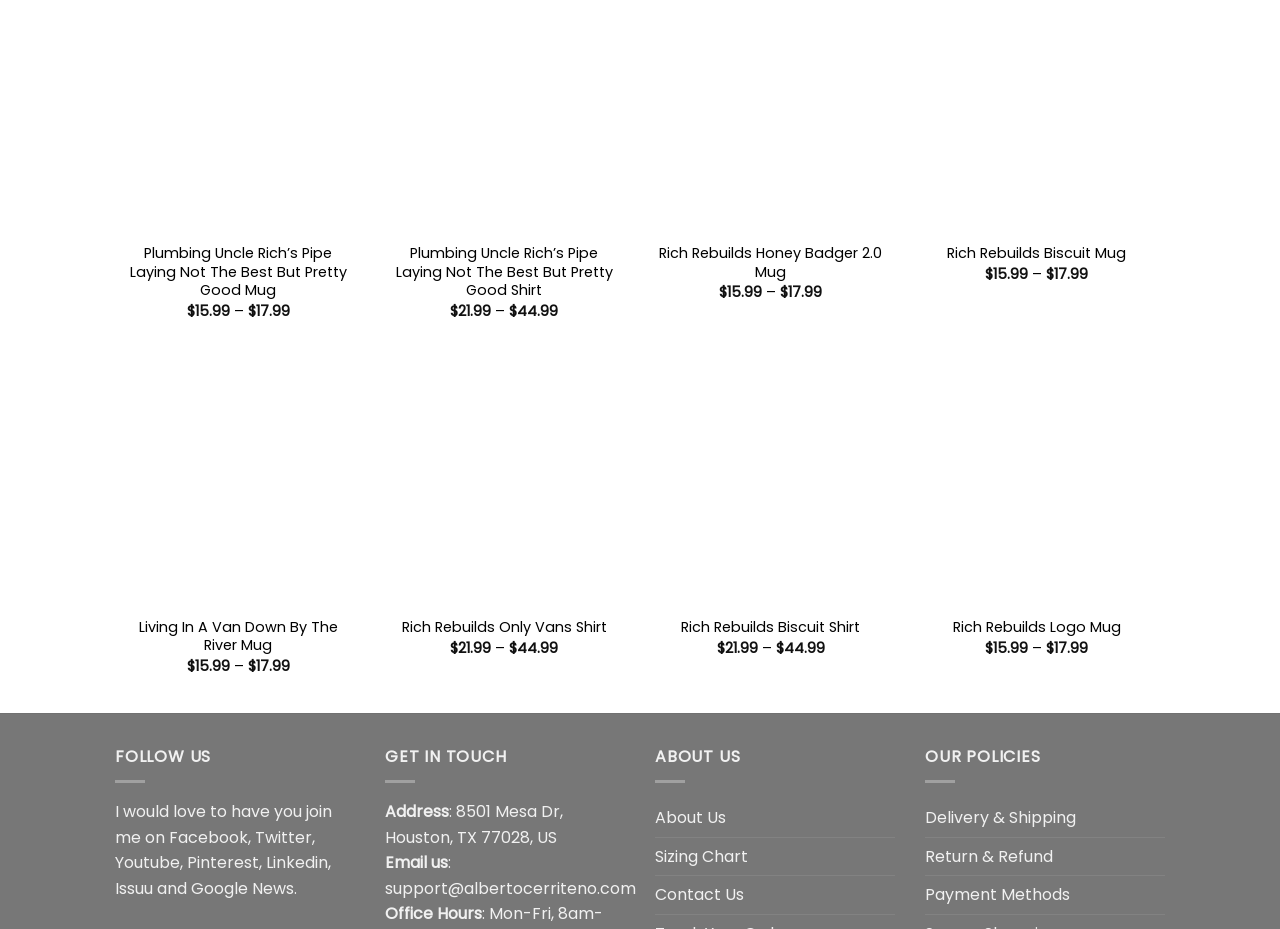Identify the coordinates of the bounding box for the element that must be clicked to accomplish the instruction: "Get in touch via support@albertocerriteno.com".

[0.301, 0.944, 0.497, 0.969]